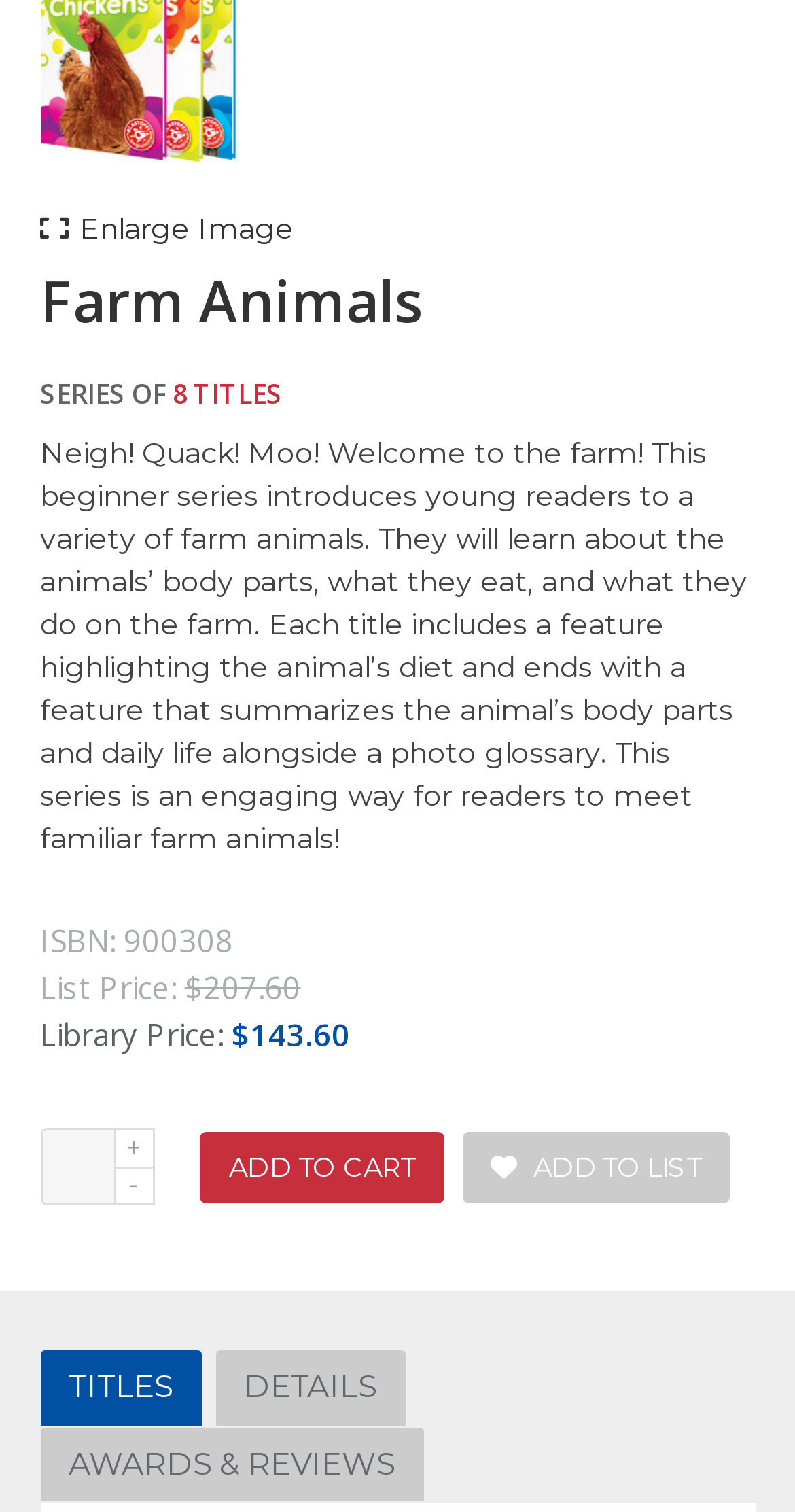Give a one-word or short phrase answer to this question: 
How many titles are in the series?

8